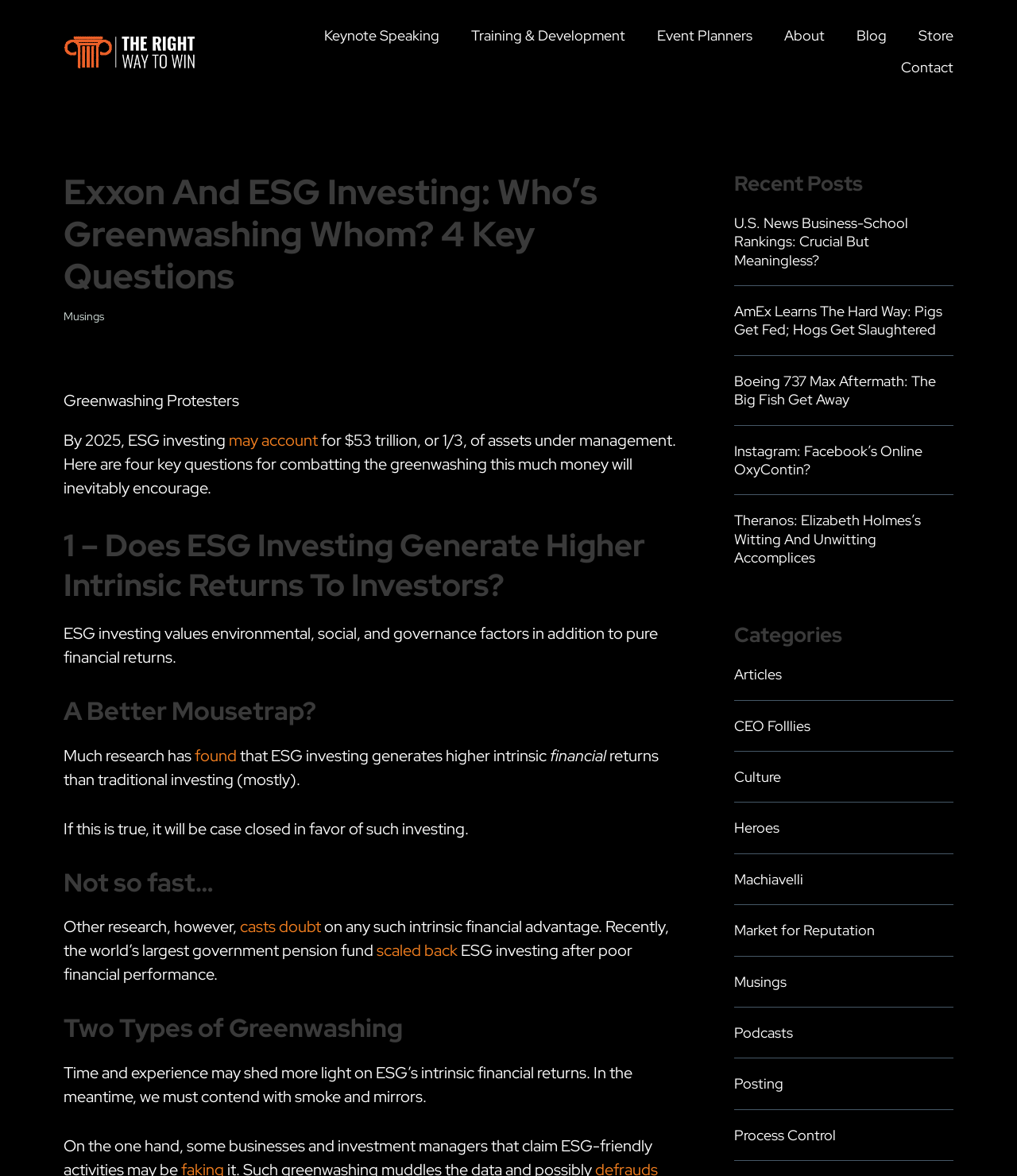Identify the bounding box coordinates of the clickable region to carry out the given instruction: "Read the article 'U.S. News Business-School Rankings: Crucial But Meaningless?'".

[0.722, 0.182, 0.893, 0.229]